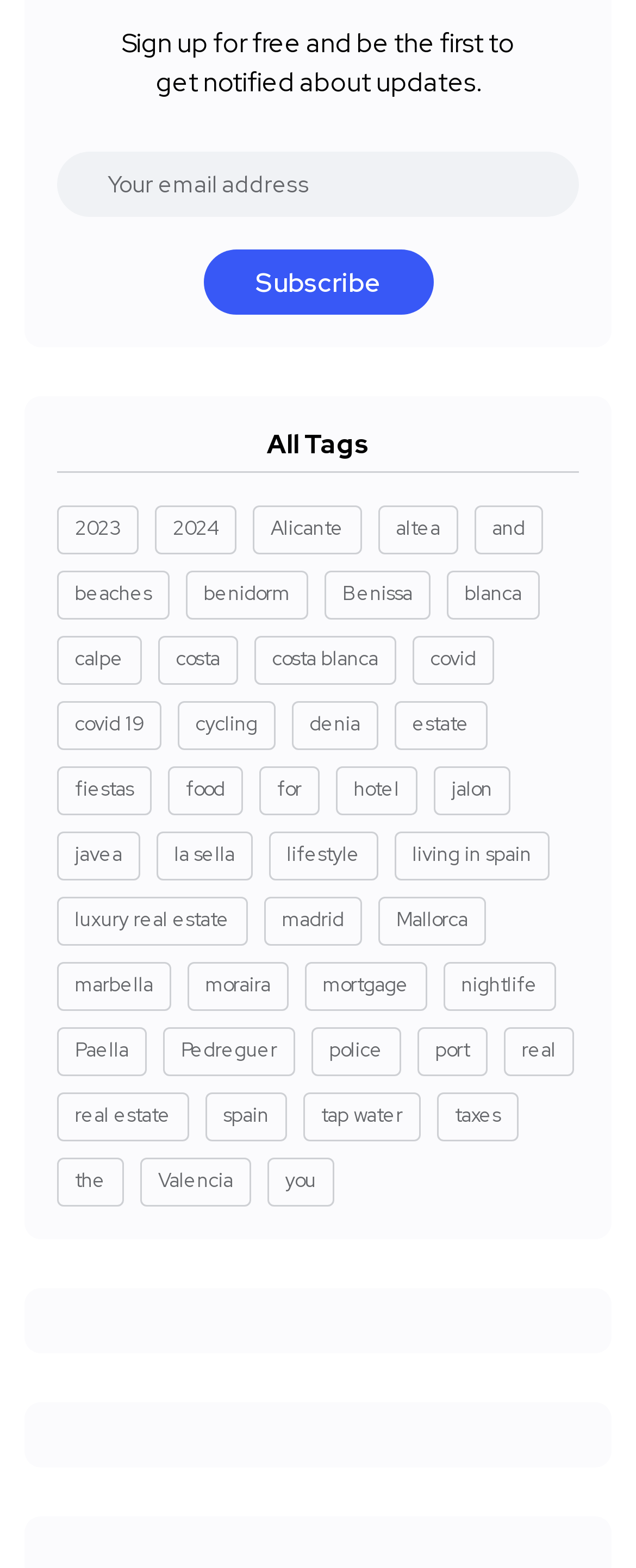Could you locate the bounding box coordinates for the section that should be clicked to accomplish this task: "Subscribe to newsletter".

[0.319, 0.159, 0.681, 0.2]